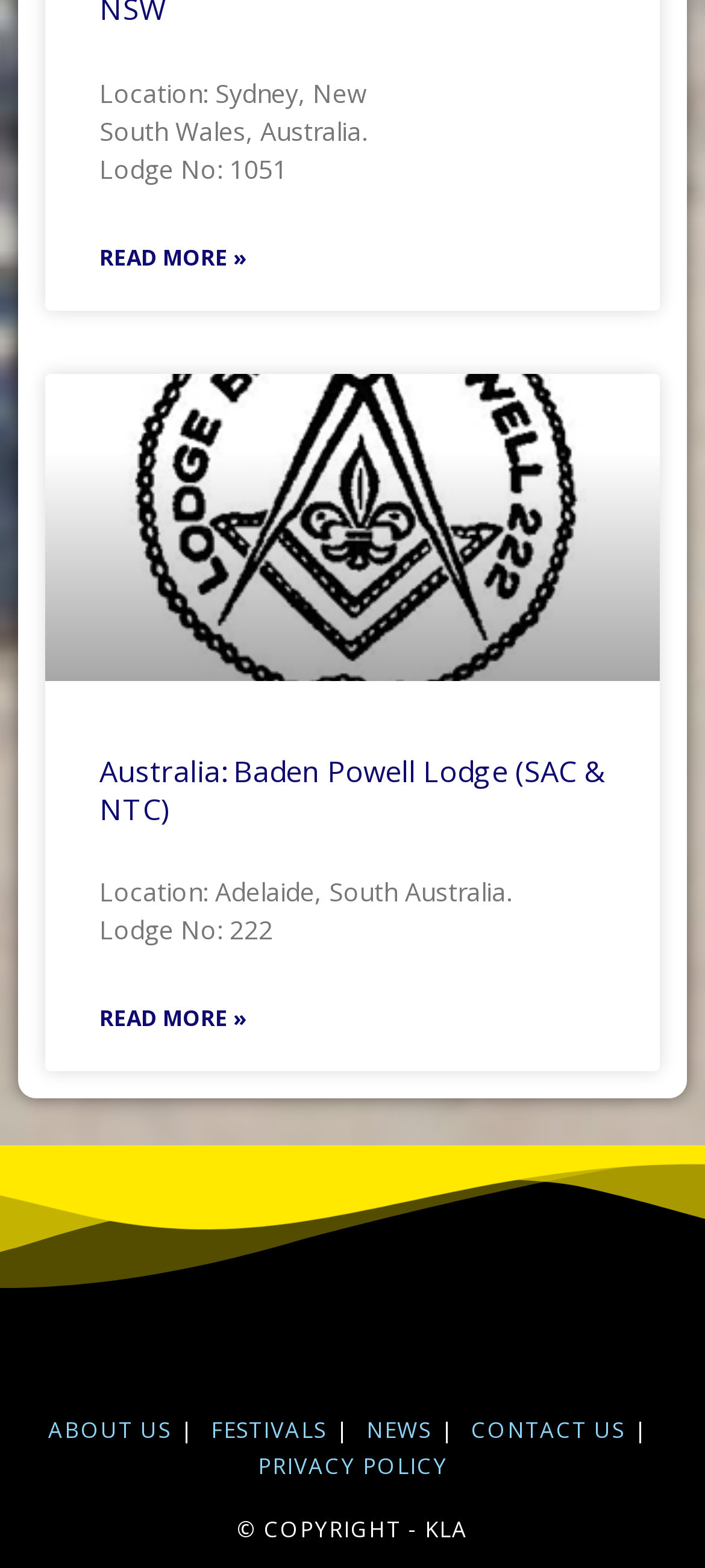Determine the bounding box coordinates of the clickable region to follow the instruction: "Read more about Australia: Baden Powell Lodge (SAC & NTC)".

[0.141, 0.64, 0.351, 0.661]